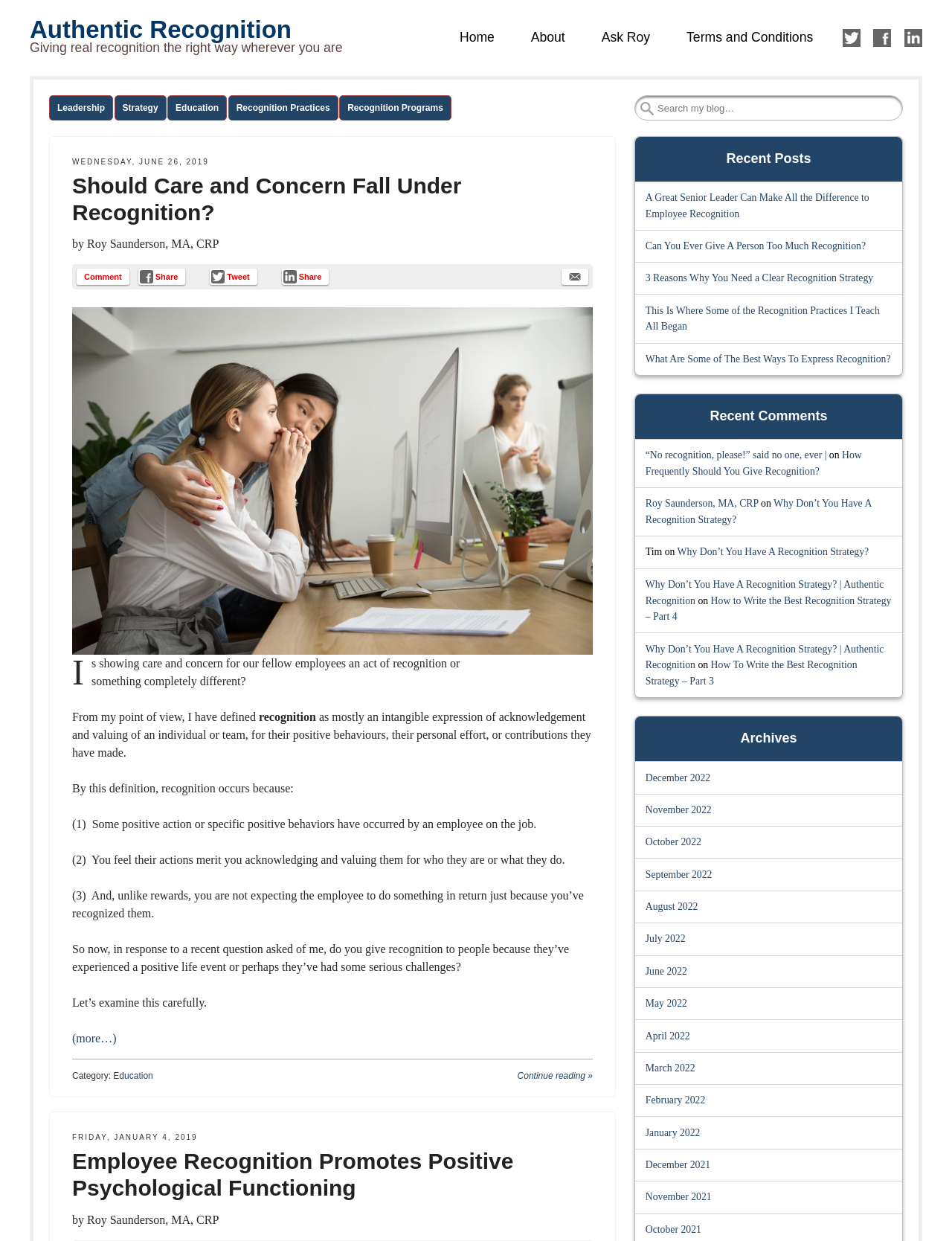Offer a comprehensive description of the webpage’s content and structure.

The webpage is about wellbeing and authentic recognition. At the top, there is a heading "Authentic Recognition" with a link to the same title. Below it, there is a heading "Giving real recognition the right way wherever you are". On the top left, there is a menu with a link to "Skip to content". 

On the top right, there are social media links to Twitter, Facebook, and LinkedIn. Below them, there are navigation links to "Home", "About", "Ask Roy", and "Terms and Conditions". 

In the main content area, there is a search bar with a placeholder text "Search". Below it, there are links to various categories such as "Leadership", "Strategy", "Education", and "Recognition Practices". 

The main article section is divided into two parts. The first part has a heading "Should Care and Concern Fall Under Recognition?" with a link to the same title. The article discusses the definition of recognition and its differences from rewards. It also explores the question of whether care and concern for employees should be considered as recognition. 

The article is followed by links to "Comment", "Share", "Tweet", and "email". There is also an image with a caption "I" and a paragraph of text discussing the importance of showing care and concern for fellow employees. 

The second part of the main article section has a heading "Employee Recognition Promotes Positive Psychological Functioning" with a link to the same title. This article discusses the benefits of employee recognition on psychological functioning. 

On the right side of the page, there are two sections: "Recent Posts" and "Recent Comments". The "Recent Posts" section lists several article titles with links, such as "A Great Senior Leader Can Make All the Difference to Employee Recognition" and "Can You Ever Give A Person Too Much Recognition?". The "Recent Comments" section lists several comments with links to the corresponding articles.